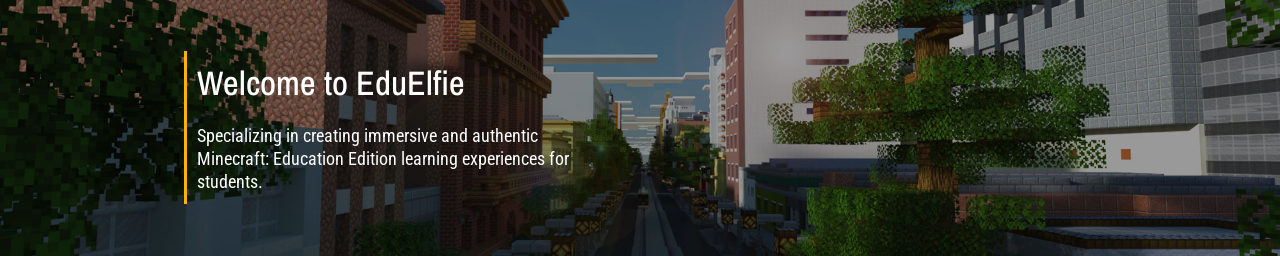Explain the content of the image in detail.

The image features a visually striking welcome banner for EduElfie, showcasing a vibrant and immersive Minecraft environment. The header reads "Welcome to EduElfie" in bold, white text, conveying a friendly invitation to visitors. Beneath it, a tagline emphasizes the organization's specialization in "creating immersive and authentic Minecraft: Education Edition learning experiences for students." The background displays a detailed Minecraft cityscape, illustrating both the creativity and educational potential of using Minecraft as a learning tool. This image serves to highlight EduElfie's commitment to innovative educational practices and engaging student learning through digital experiences.